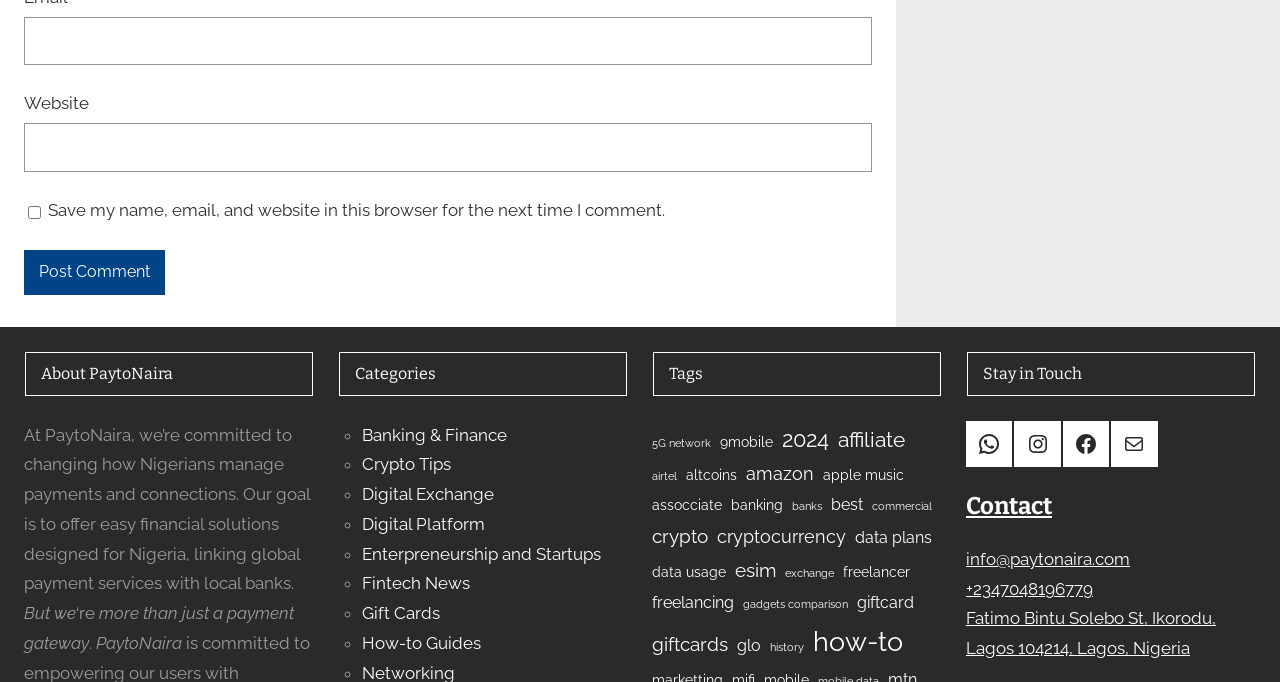Could you indicate the bounding box coordinates of the region to click in order to complete this instruction: "Visit the 'Banking & Finance' category".

[0.283, 0.623, 0.396, 0.652]